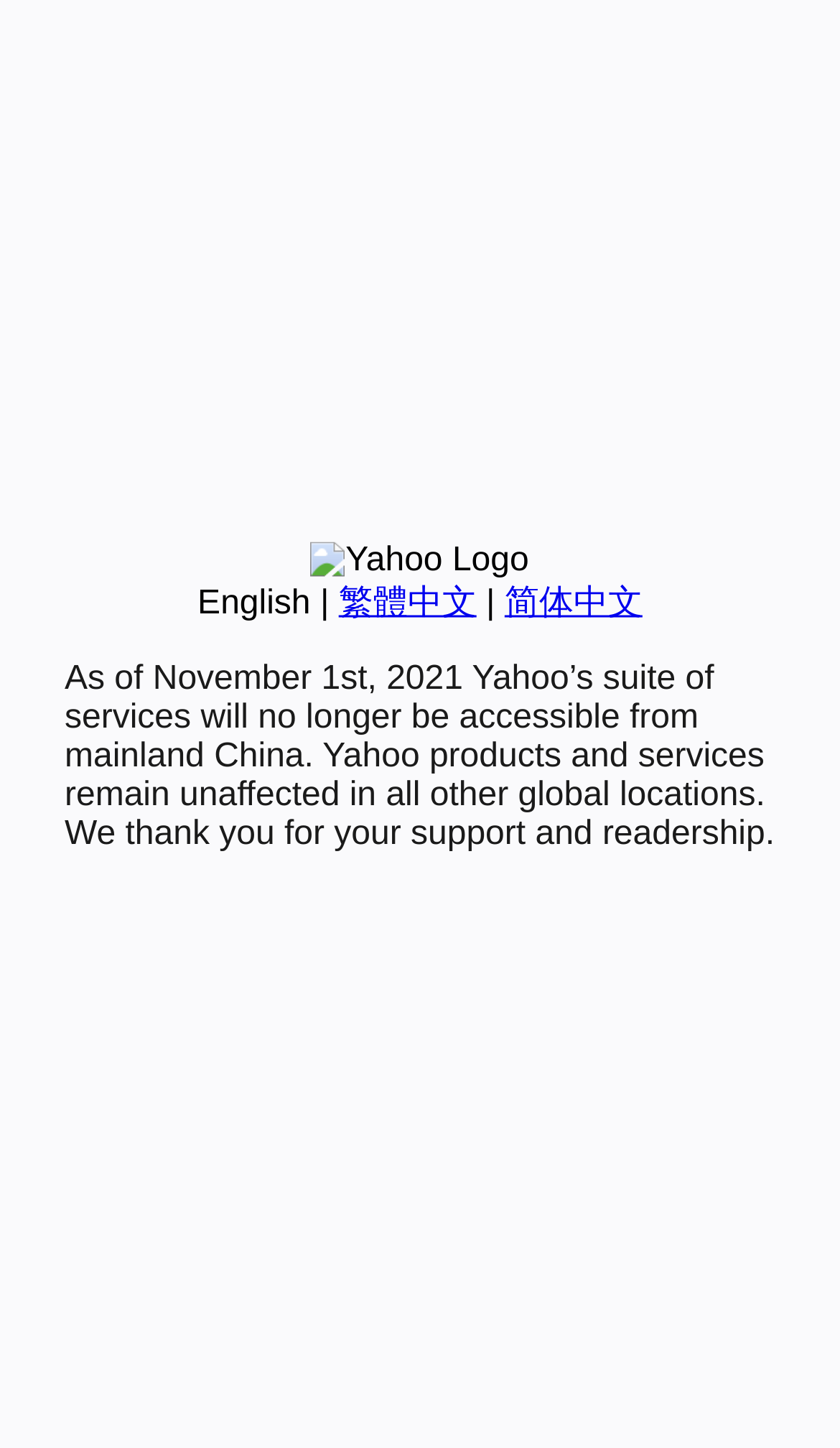Determine the bounding box coordinates (top-left x, top-left y, bottom-right x, bottom-right y) of the UI element described in the following text: Long Island Personal Injury Lawyer

None